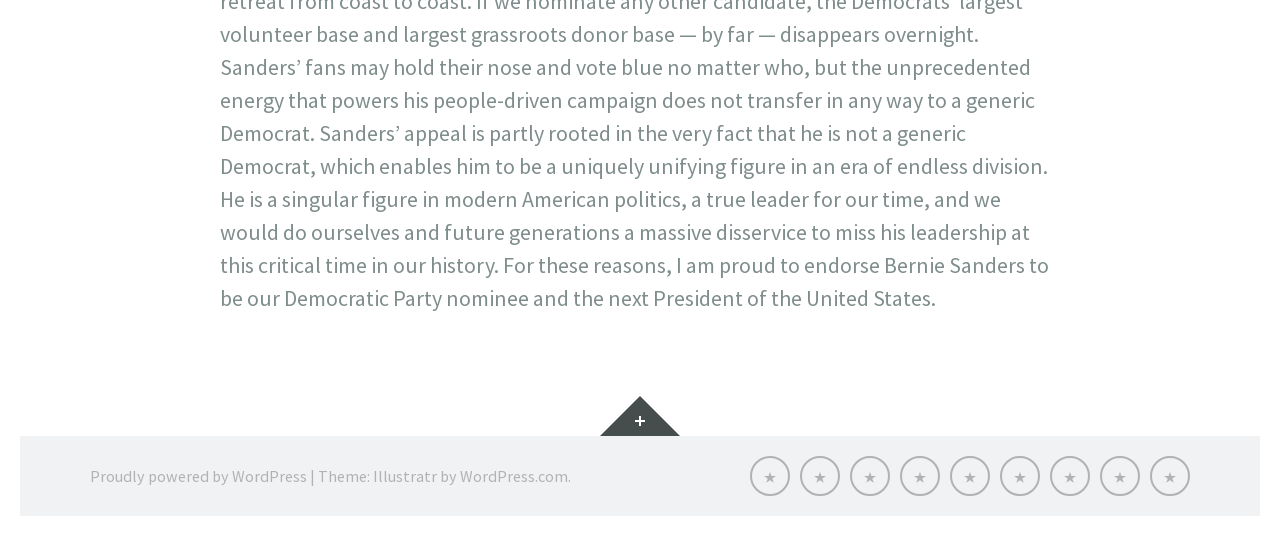Please provide the bounding box coordinate of the region that matches the element description: Proudly powered by WordPress. Coordinates should be in the format (top-left x, top-left y, bottom-right x, bottom-right y) and all values should be between 0 and 1.

[0.07, 0.869, 0.24, 0.906]